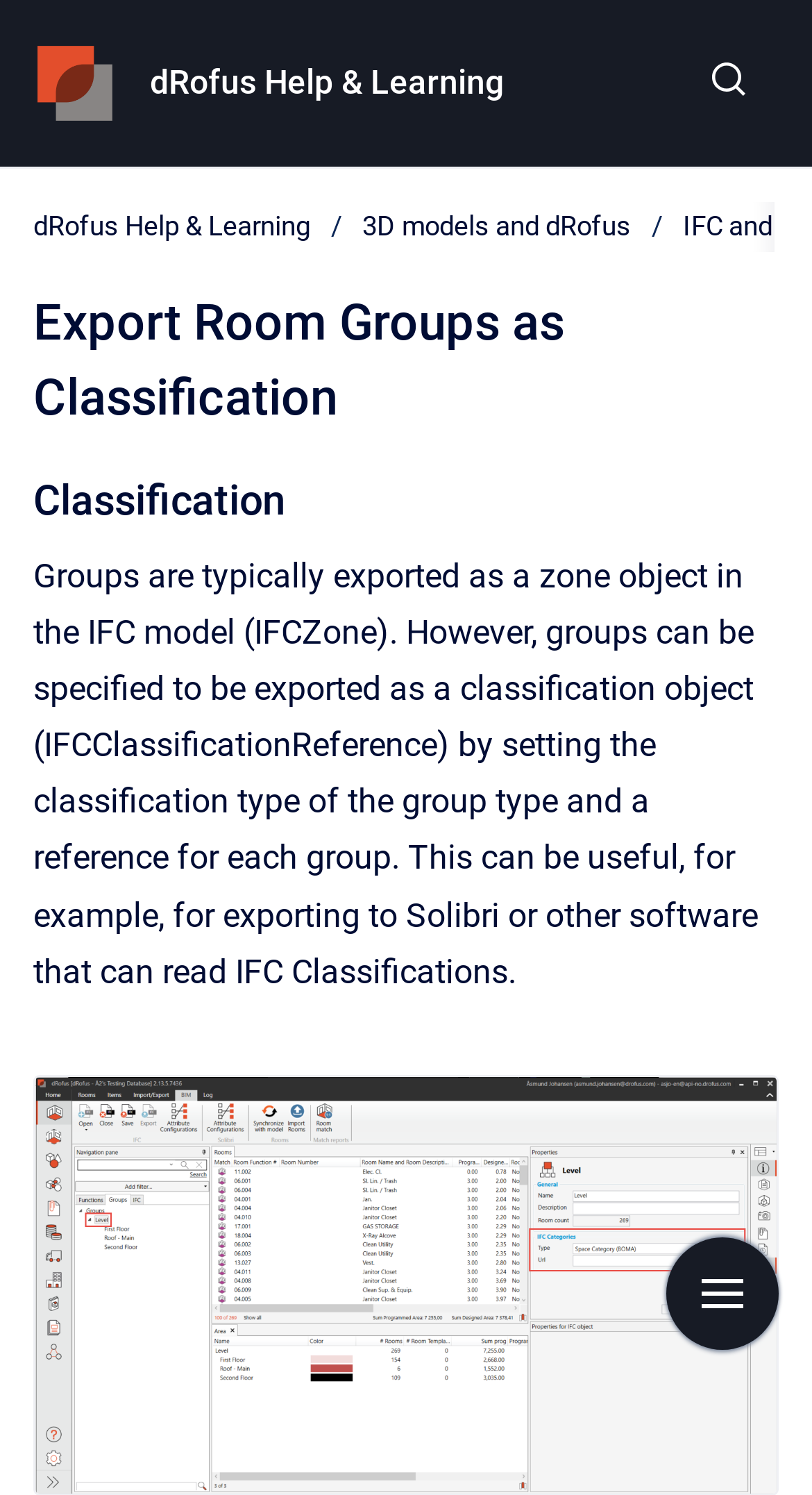Produce an extensive caption that describes everything on the webpage.

The webpage is about exporting room groups as classification in dRofus, a software for 3D models. At the top left, there is a link to go to the homepage, and next to it, a link to access dRofus Help & Learning resources. On the top right, a button allows users to show the search form. 

Below the top navigation bar, there is a breadcrumb navigation section that displays the current location in the help resources, with links to dRofus Help & Learning and 3D models and dRofus. 

The main content of the page is divided into sections. The first section has a heading "Export Room Groups as Classification" and a subheading "Classification". 

Below the headings, there is a paragraph of text that explains how to export room groups as classification objects in the IFC model, including the benefits of doing so, such as exporting to Solibri or other software that can read IFC Classifications. 

To the right of the paragraph, there is an image, which can be opened in full screen. 

At the bottom right of the page, there is a button to show navigation.